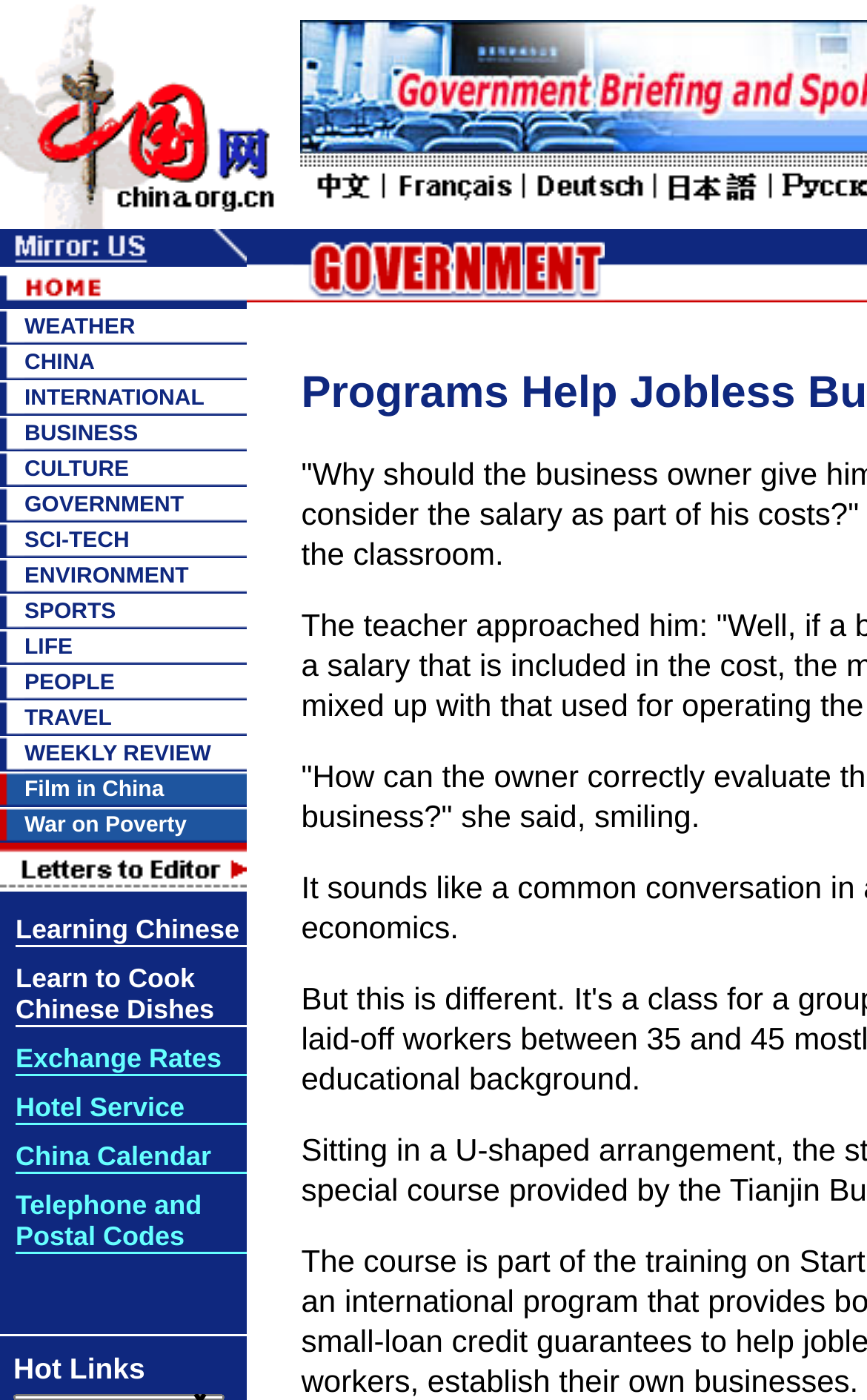Bounding box coordinates are specified in the format (top-left x, top-left y, bottom-right x, bottom-right y). All values are floating point numbers bounded between 0 and 1. Please provide the bounding box coordinate of the region this sentence describes: Film in China

[0.028, 0.555, 0.189, 0.573]